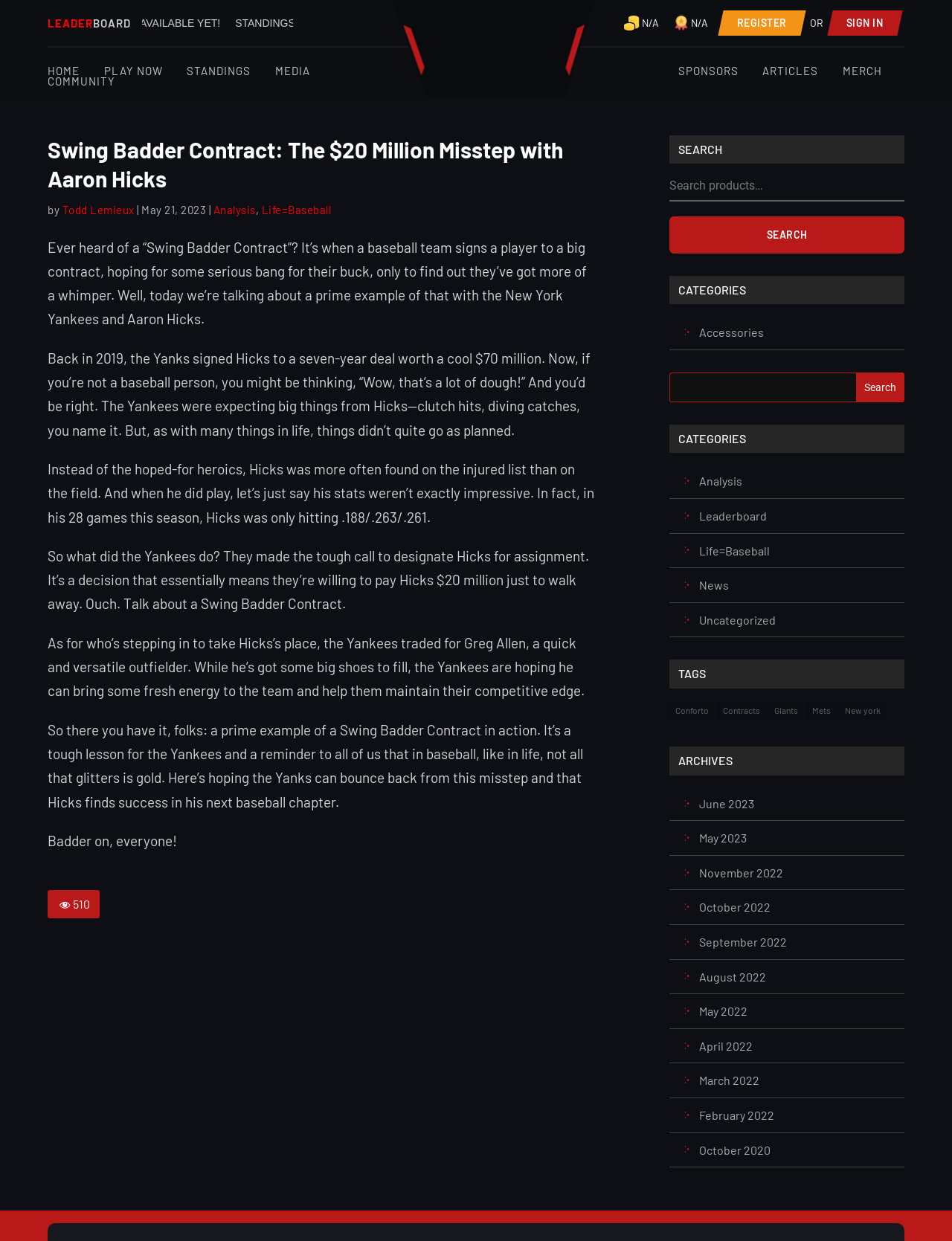Please identify the bounding box coordinates of the element that needs to be clicked to execute the following command: "Search for a specific category". Provide the bounding box using four float numbers between 0 and 1, formatted as [left, top, right, bottom].

[0.703, 0.141, 0.95, 0.204]